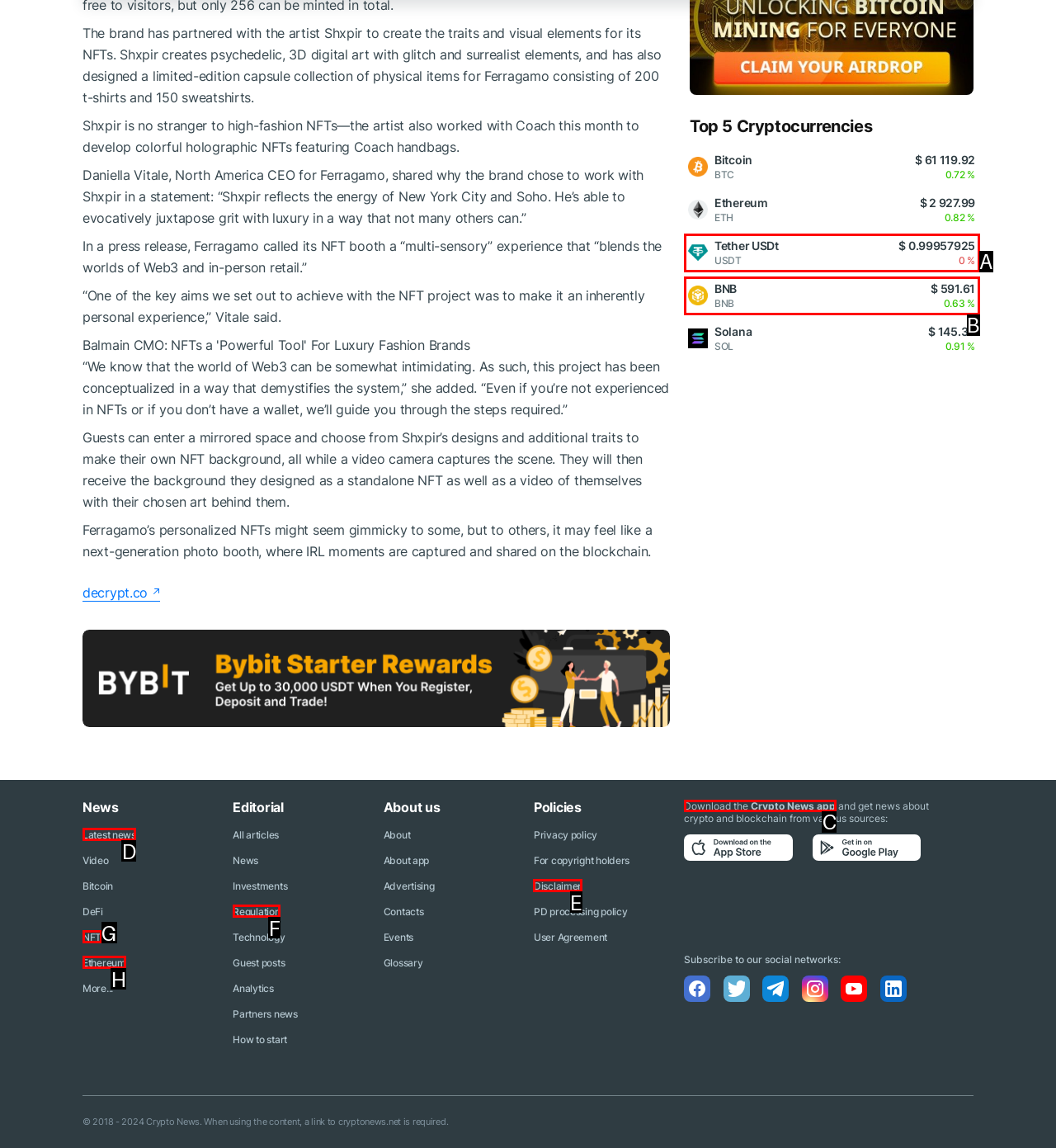Find the correct option to complete this instruction: Download the Crypto News app. Reply with the corresponding letter.

C